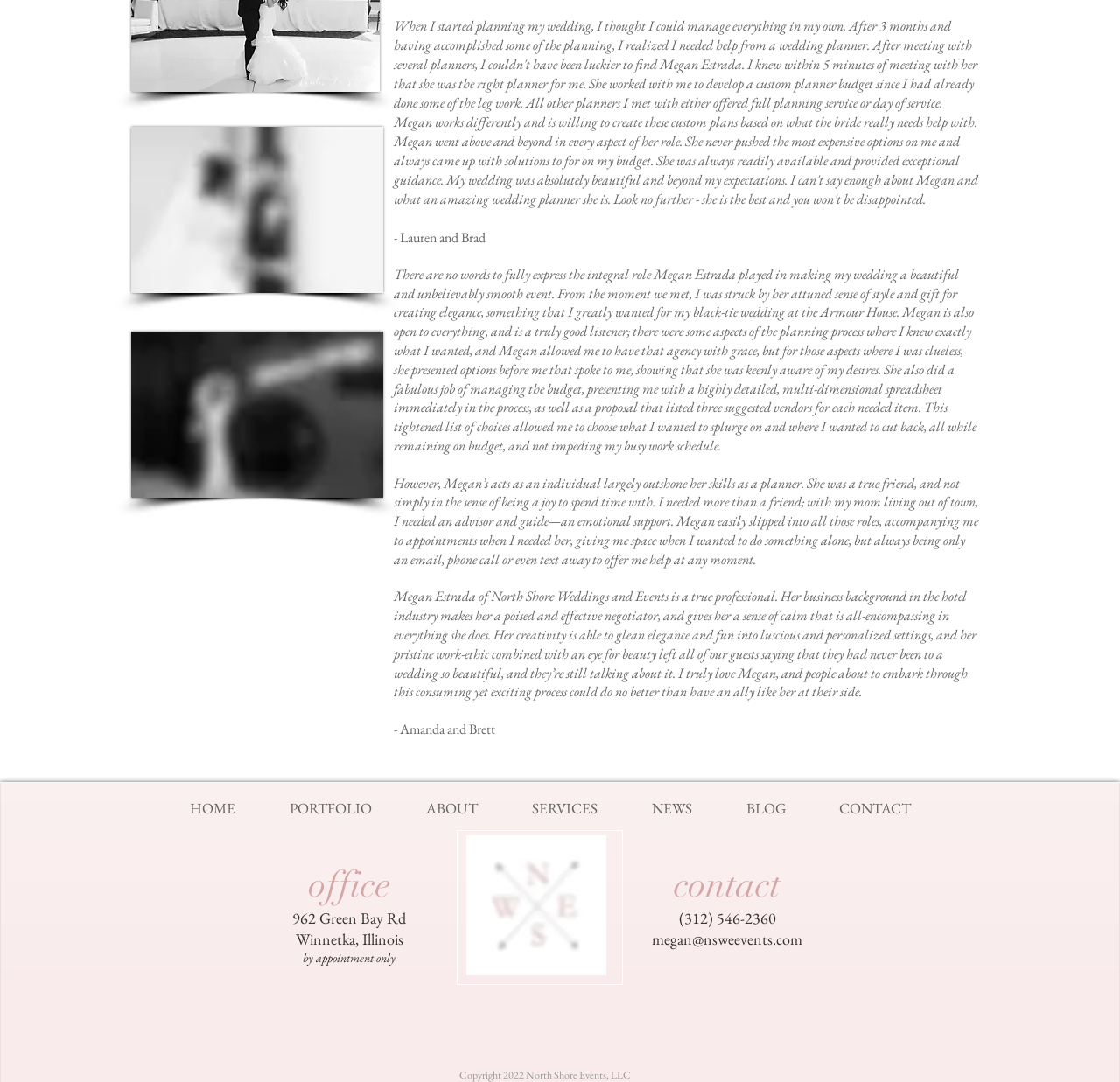What is the location of the office?
Please provide a single word or phrase as your answer based on the screenshot.

Winnetka, Illinois